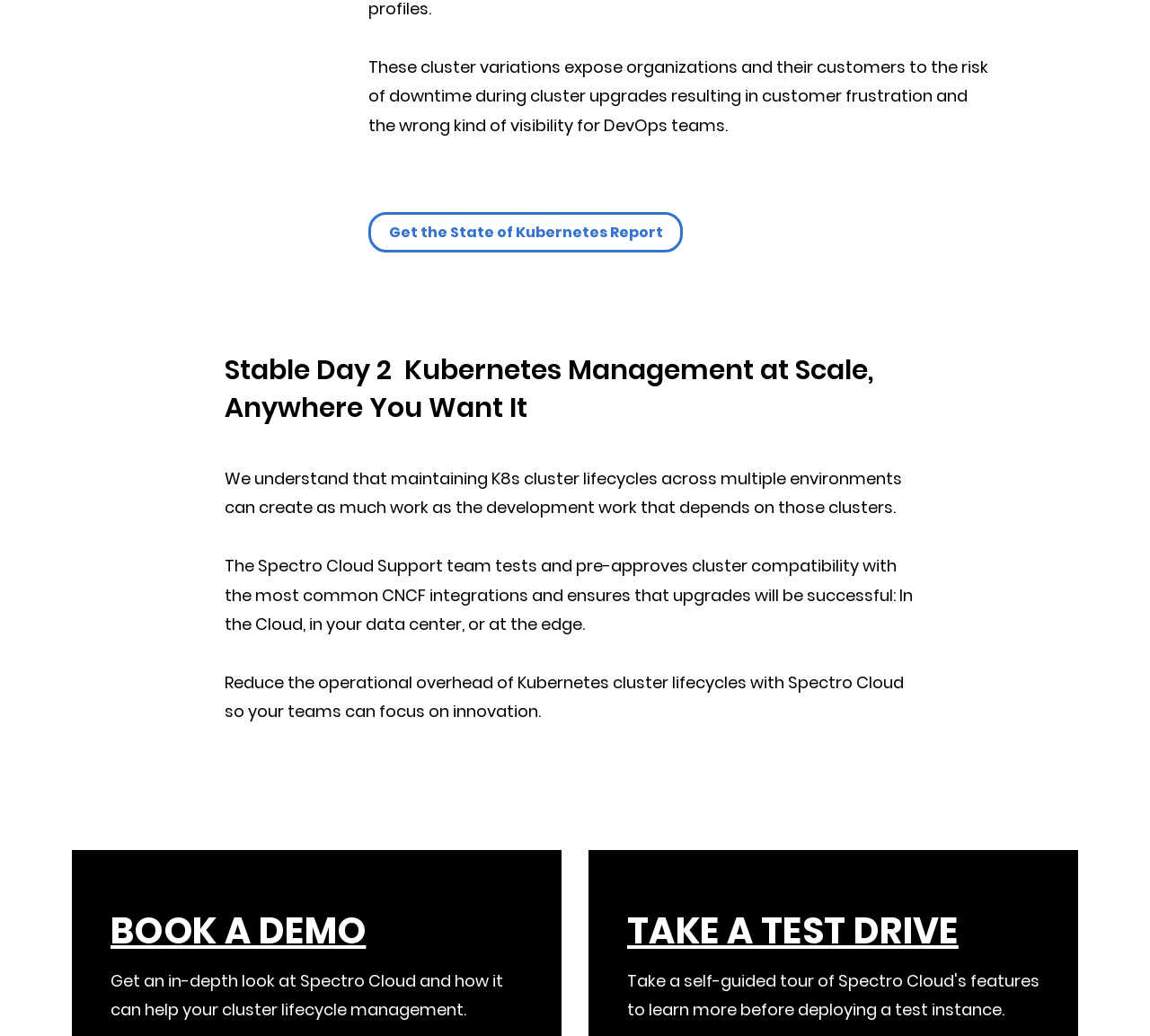Based on the image, provide a detailed response to the question:
What is the goal of using Spectro Cloud?

The goal of using Spectro Cloud is to reduce the operational overhead of Kubernetes cluster lifecycles, allowing teams to focus on innovation rather than managing clusters.